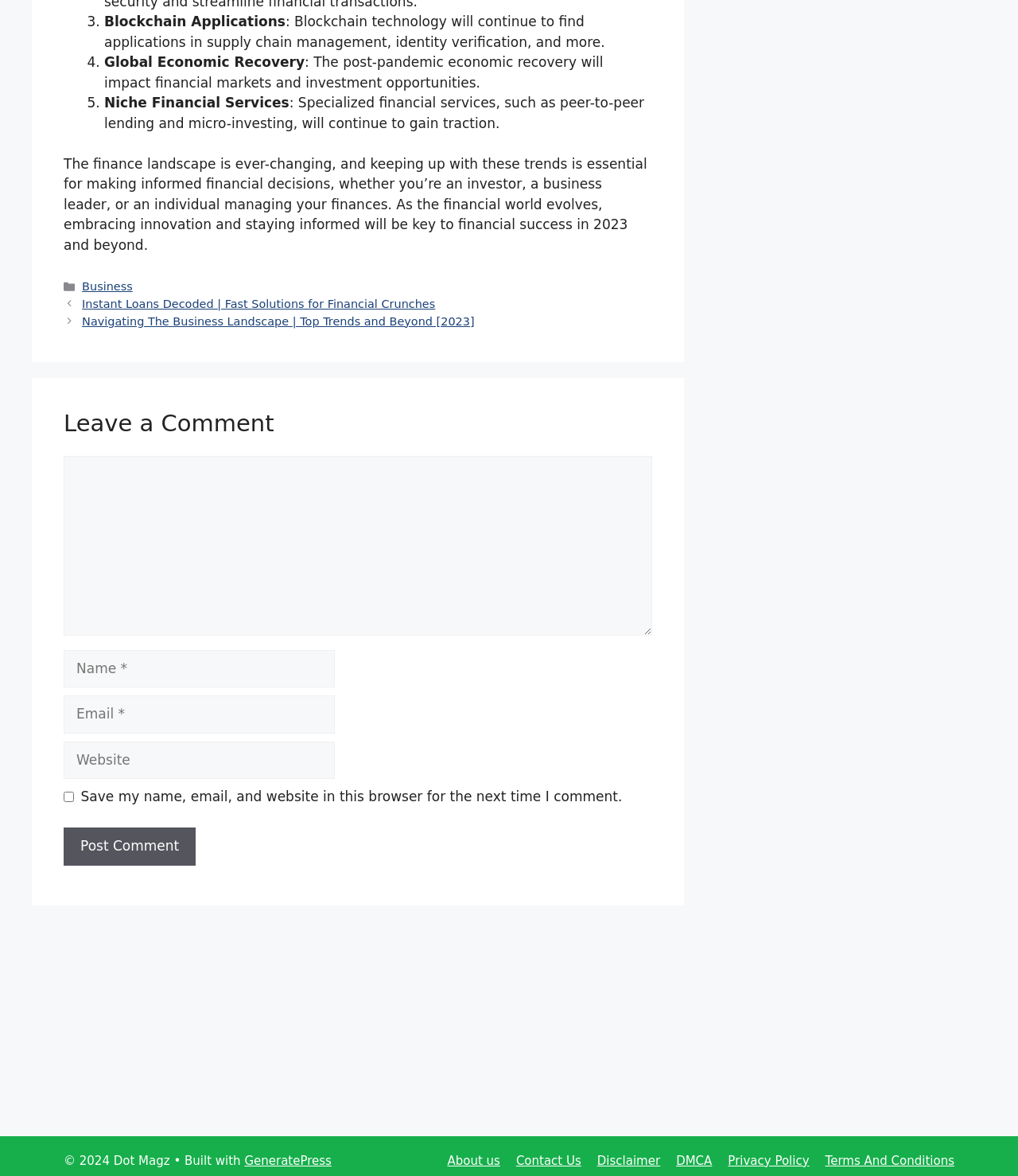Could you determine the bounding box coordinates of the clickable element to complete the instruction: "Leave a comment"? Provide the coordinates as four float numbers between 0 and 1, i.e., [left, top, right, bottom].

[0.062, 0.349, 0.641, 0.374]